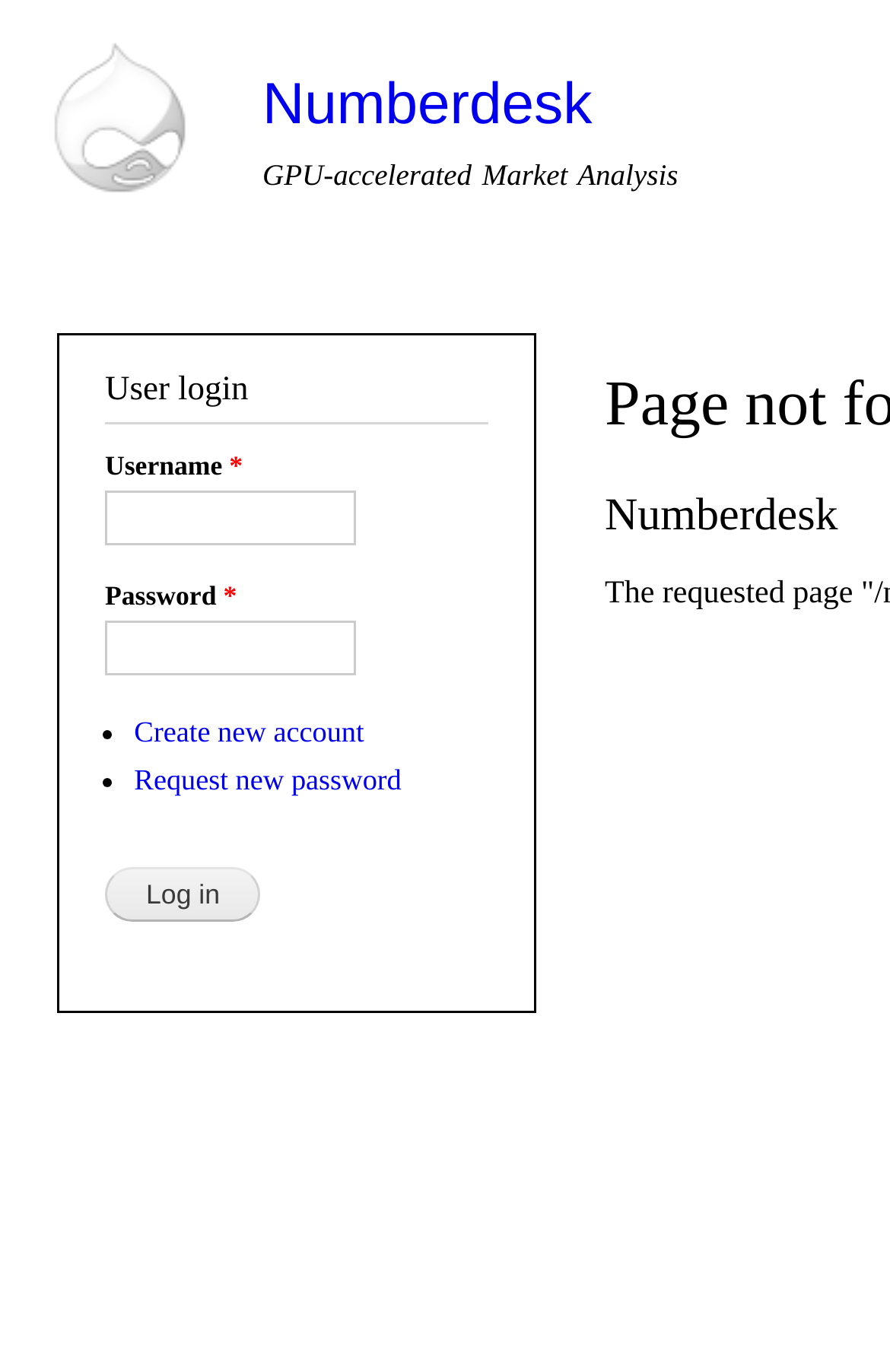How many fields are required to log in?
Use the screenshot to answer the question with a single word or phrase.

2